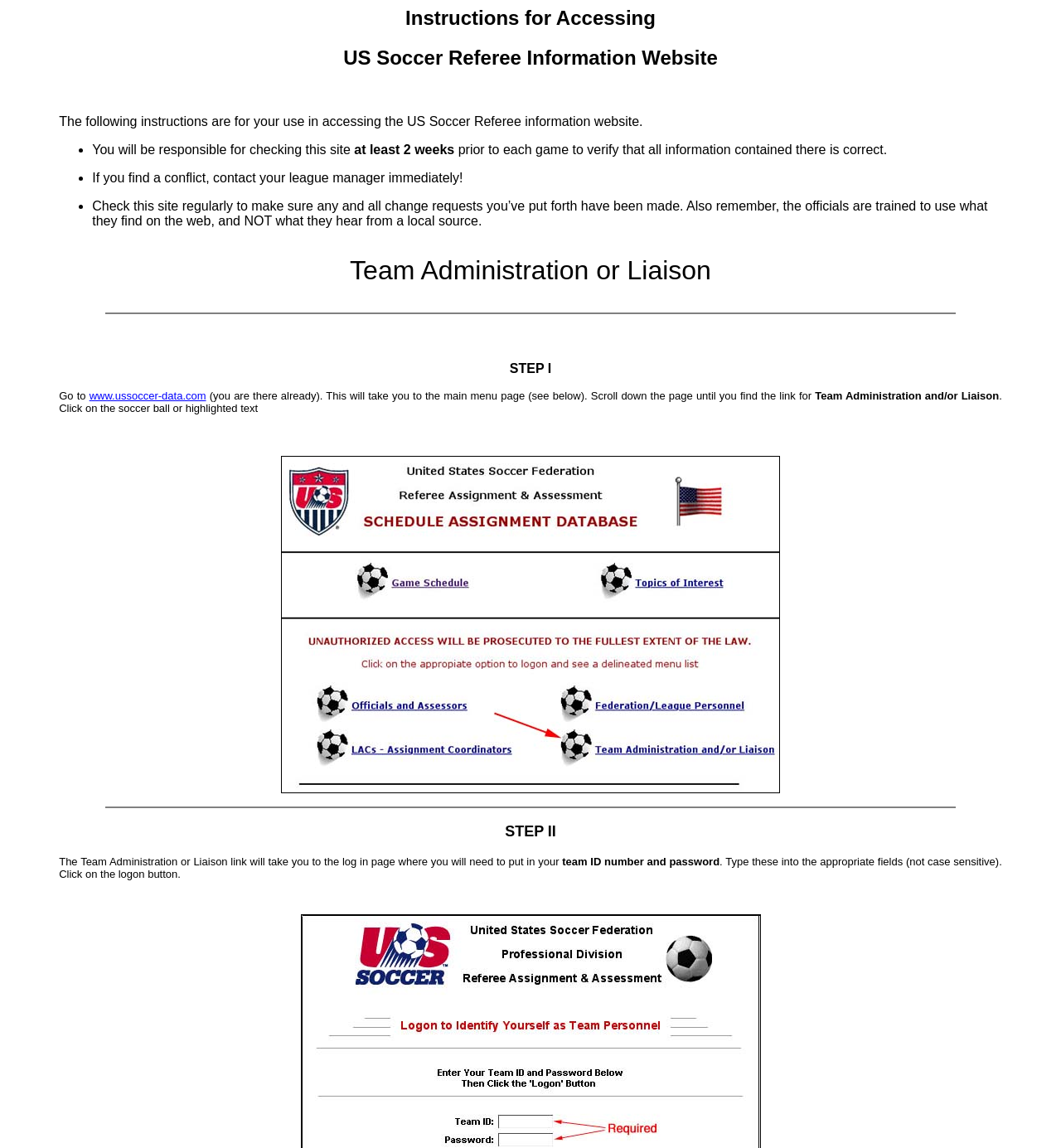Bounding box coordinates are to be given in the format (top-left x, top-left y, bottom-right x, bottom-right y). All values must be floating point numbers between 0 and 1. Provide the bounding box coordinate for the UI element described as: www.ussoccer-data.com

[0.084, 0.339, 0.194, 0.35]